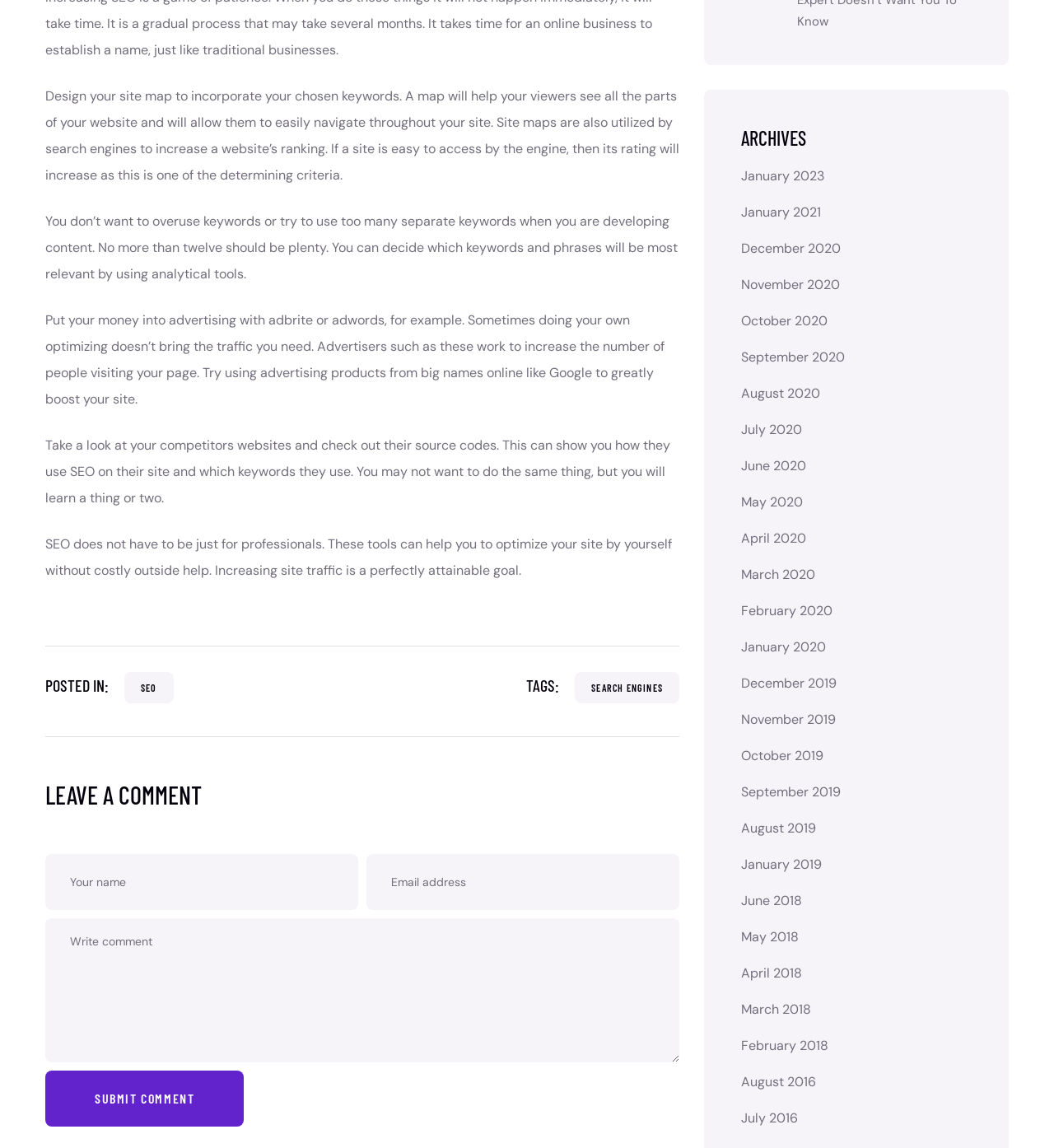Provide the bounding box coordinates in the format (top-left x, top-left y, bottom-right x, bottom-right y). All values are floating point numbers between 0 and 1. Determine the bounding box coordinate of the UI element described as: SEO

[0.118, 0.586, 0.165, 0.613]